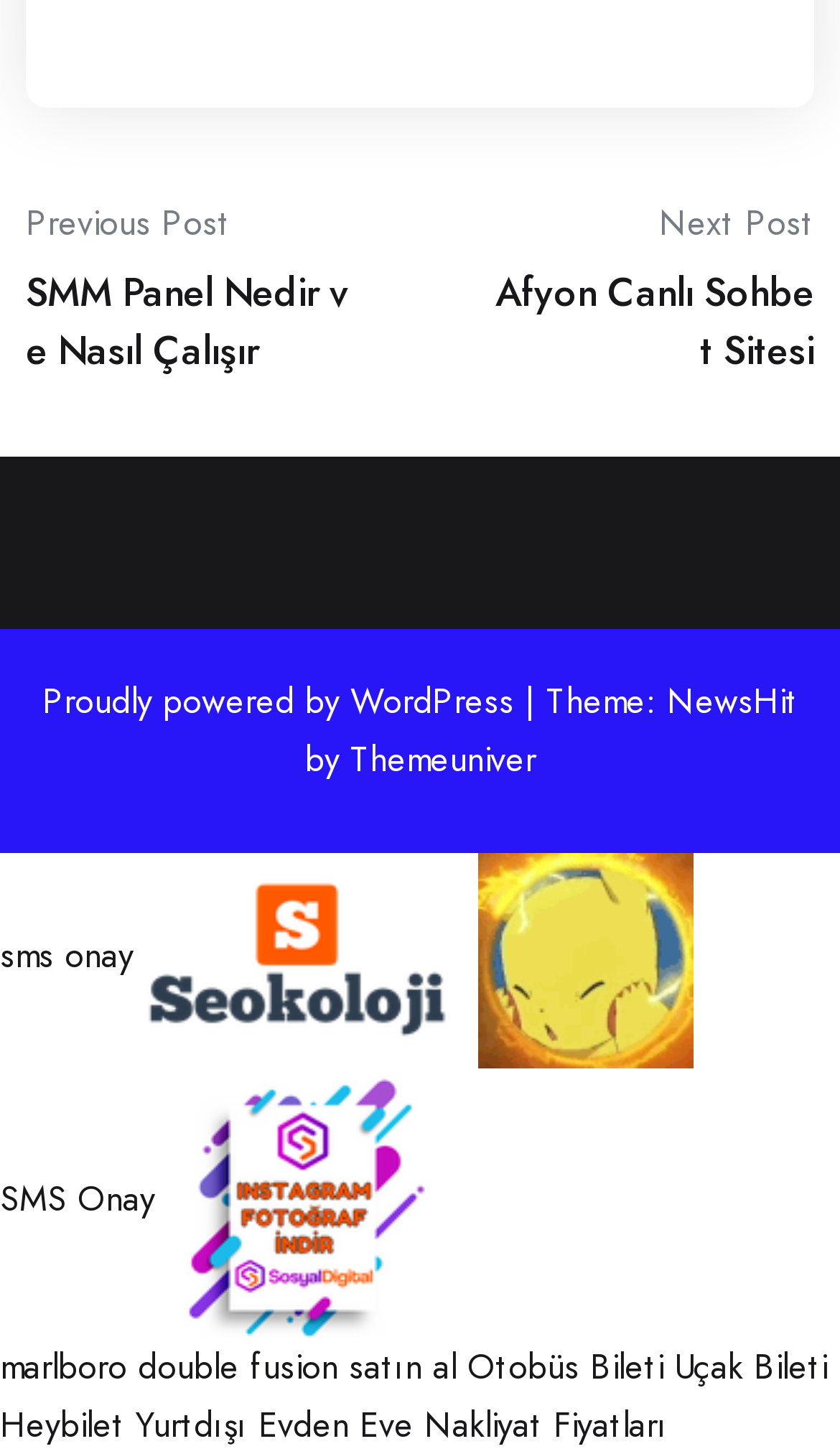Based on the element description parent_node: Skip to content, identify the bounding box of the UI element in the given webpage screenshot. The coordinates should be in the format (top-left x, top-left y, bottom-right x, bottom-right y) and must be between 0 and 1.

[0.569, 0.586, 0.826, 0.734]